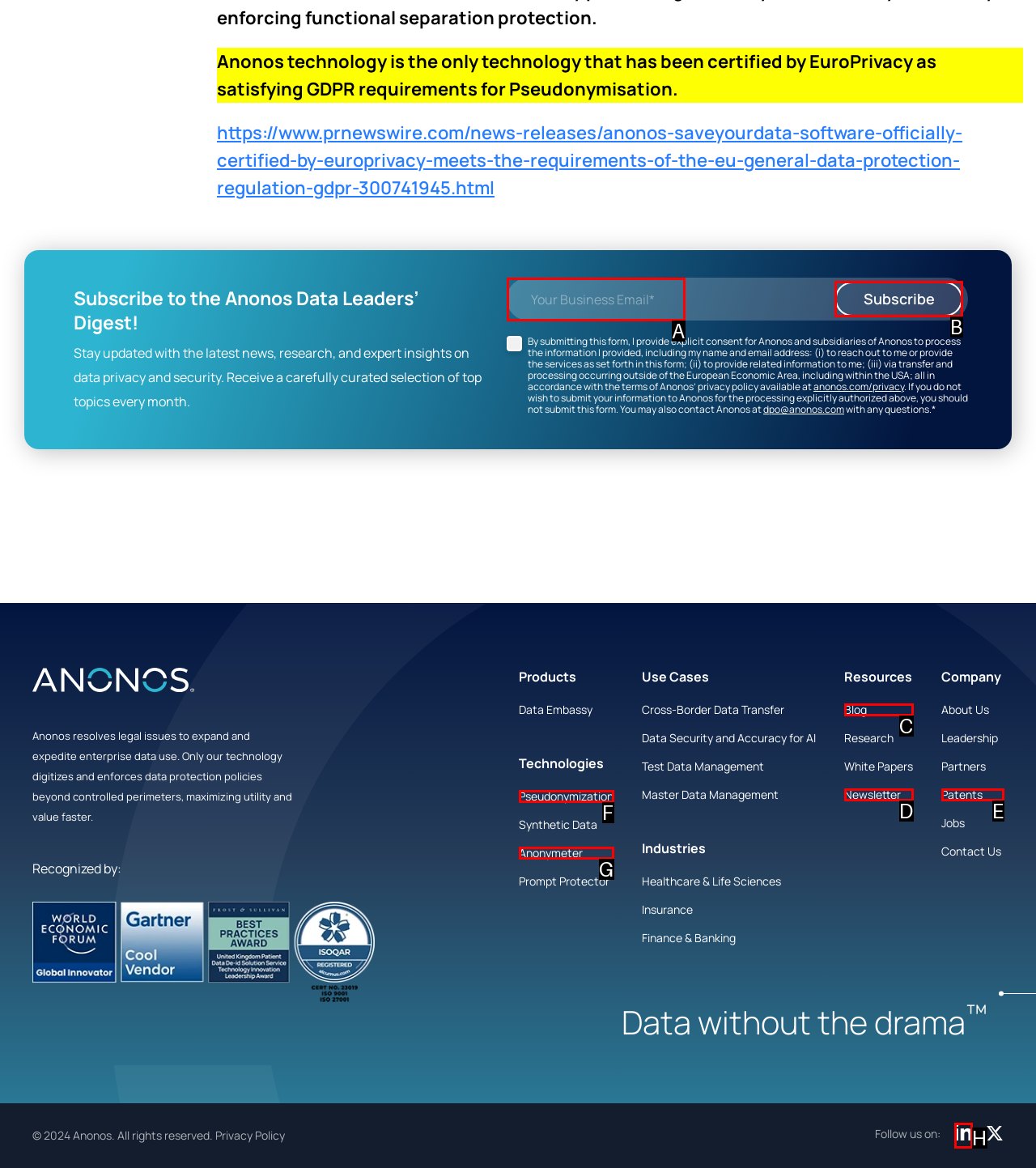Tell me which letter corresponds to the UI element that will allow you to Subscribe to the Anonos Data Leaders’ Digest. Answer with the letter directly.

B